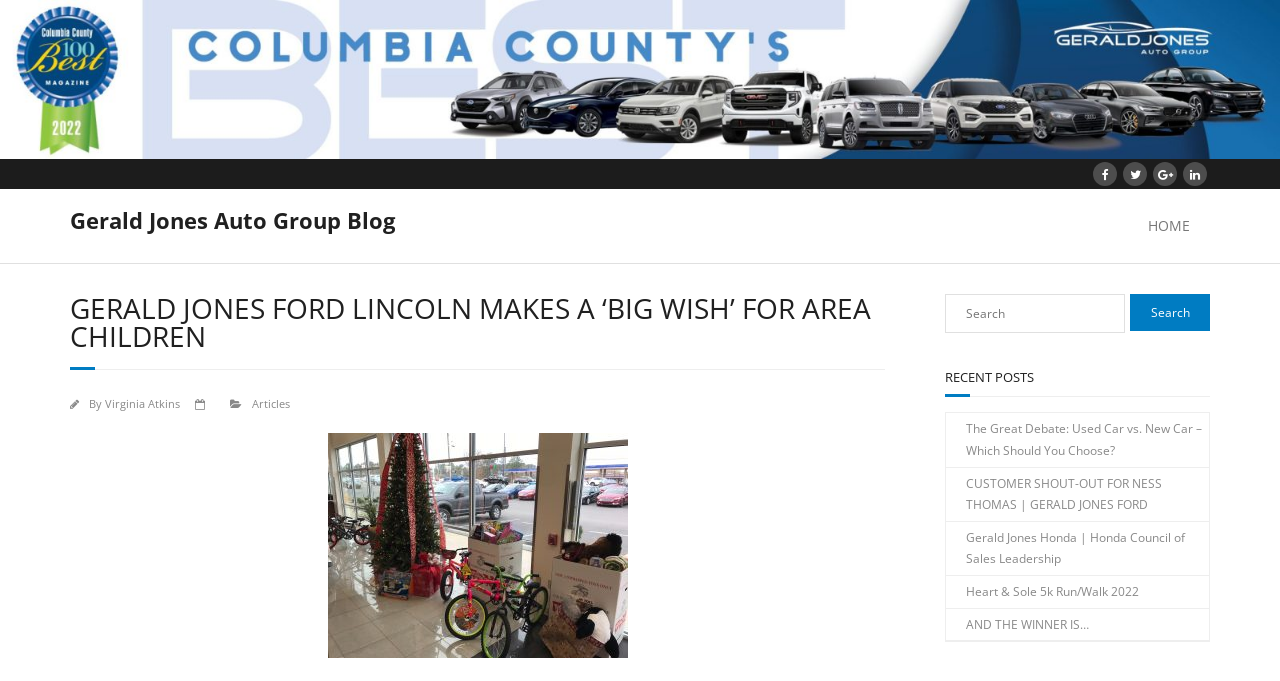Please find the bounding box coordinates of the clickable region needed to complete the following instruction: "Click on the link to Gerald Jones Auto Group Blog". The bounding box coordinates must consist of four float numbers between 0 and 1, i.e., [left, top, right, bottom].

[0.055, 0.292, 0.309, 0.348]